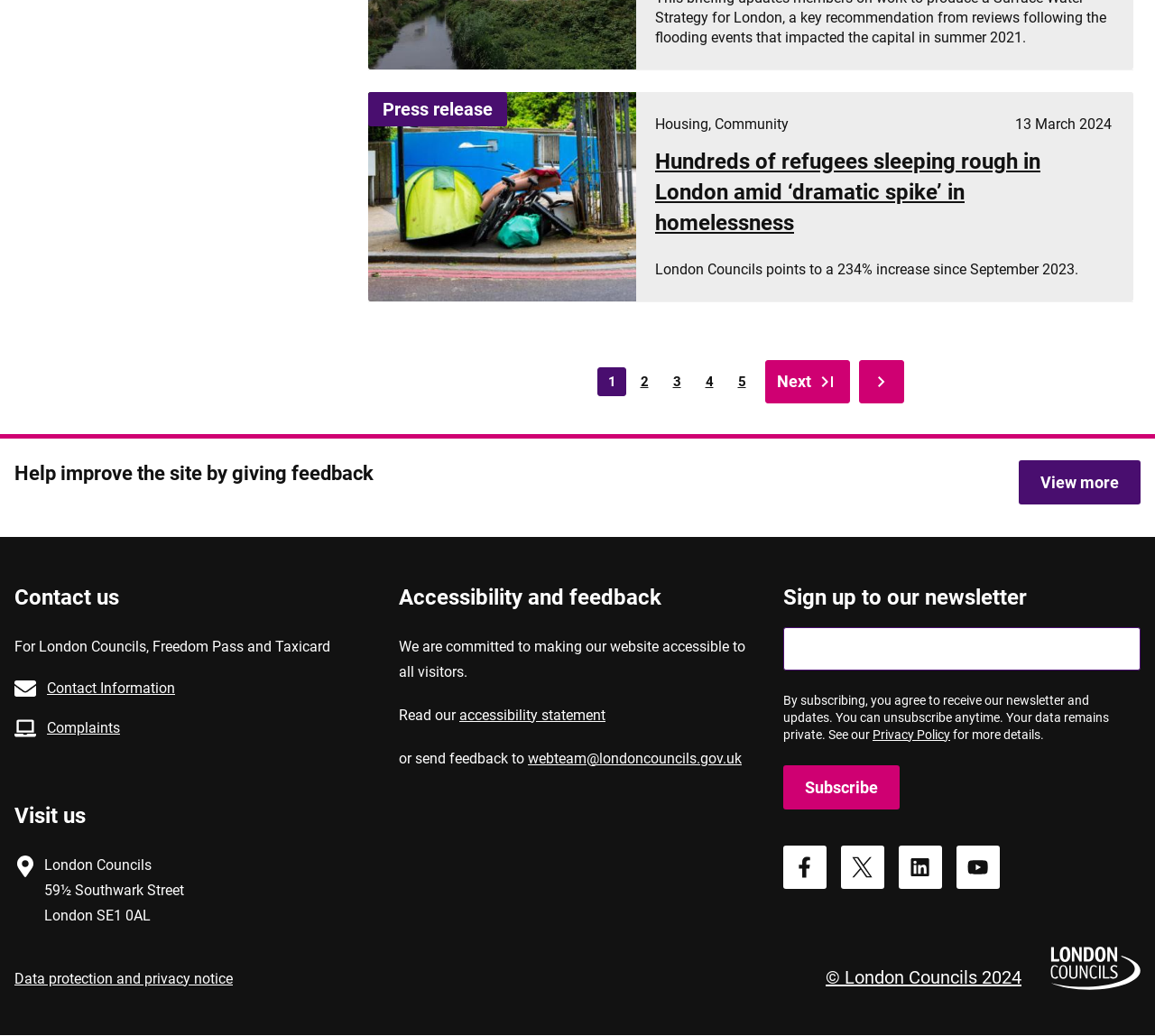Please respond in a single word or phrase: 
What is the address of London Councils?

59½ Southwark Street, London SE1 0AL